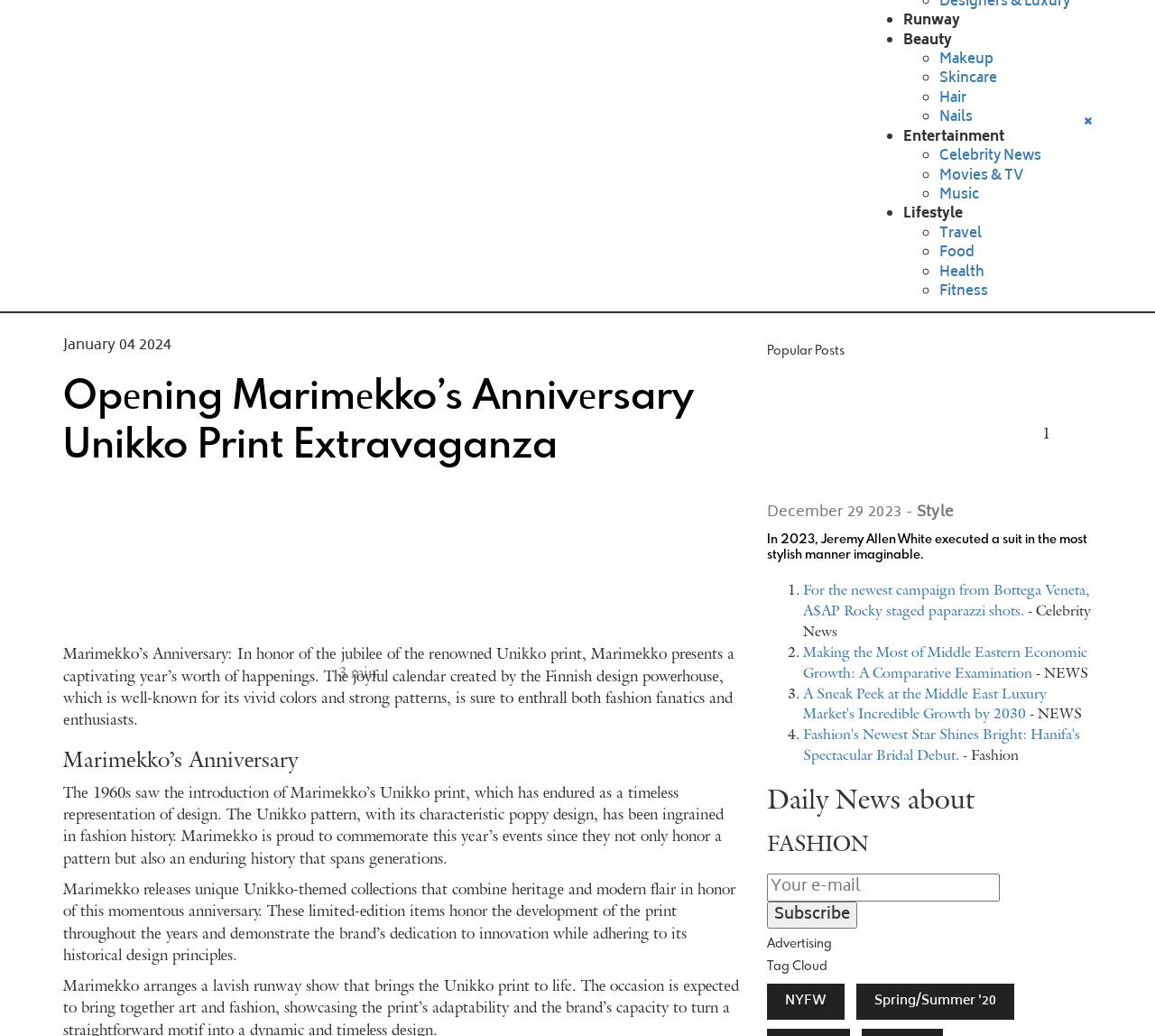Using the information in the image, give a comprehensive answer to the question: 
What is the date of the blog post?

The date of the blog post is mentioned as 'January 04 2024' in the StaticText element with ID 131.